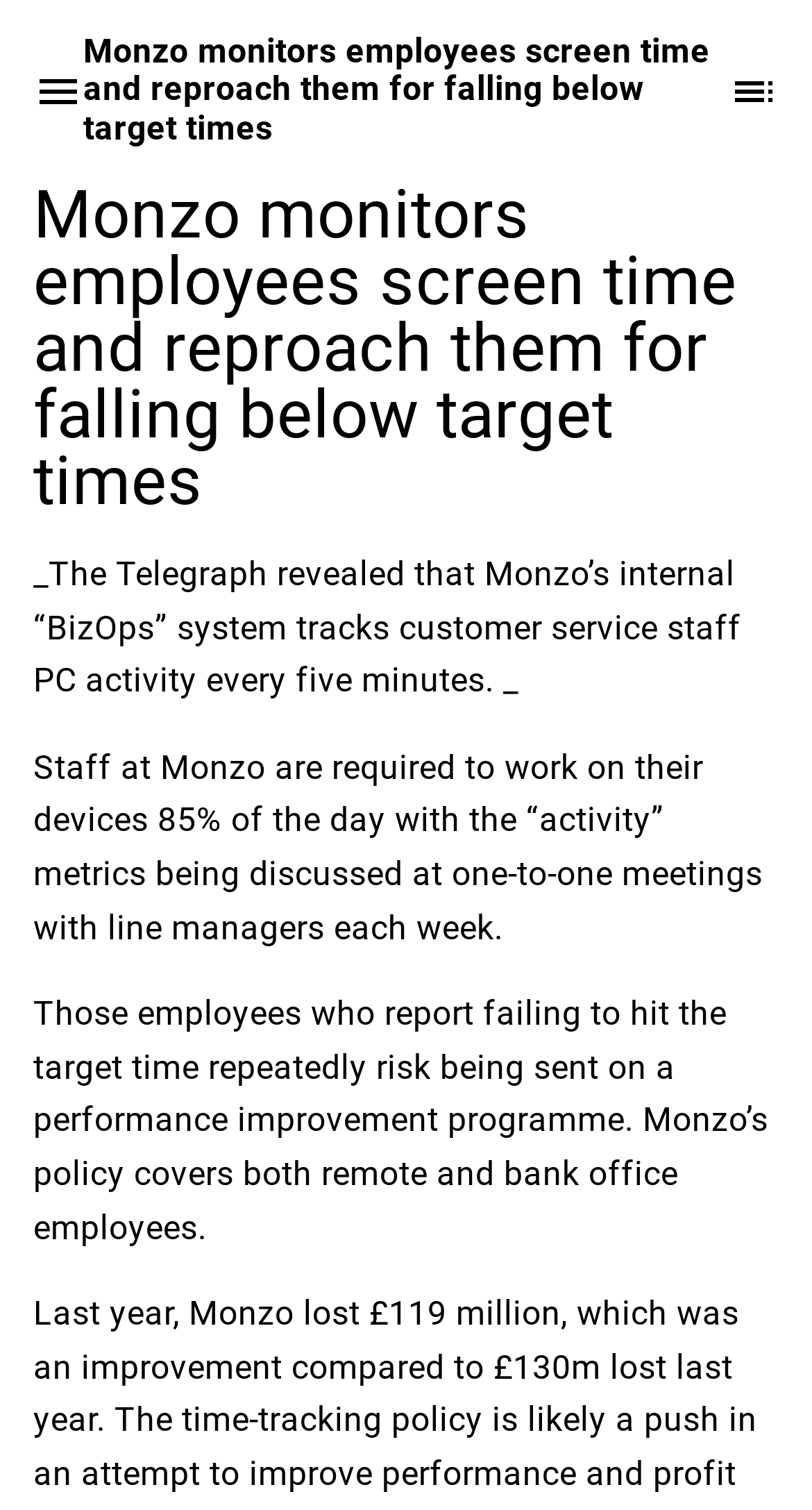How often are activity metrics discussed with line managers?
Please provide a single word or phrase based on the screenshot.

Every week